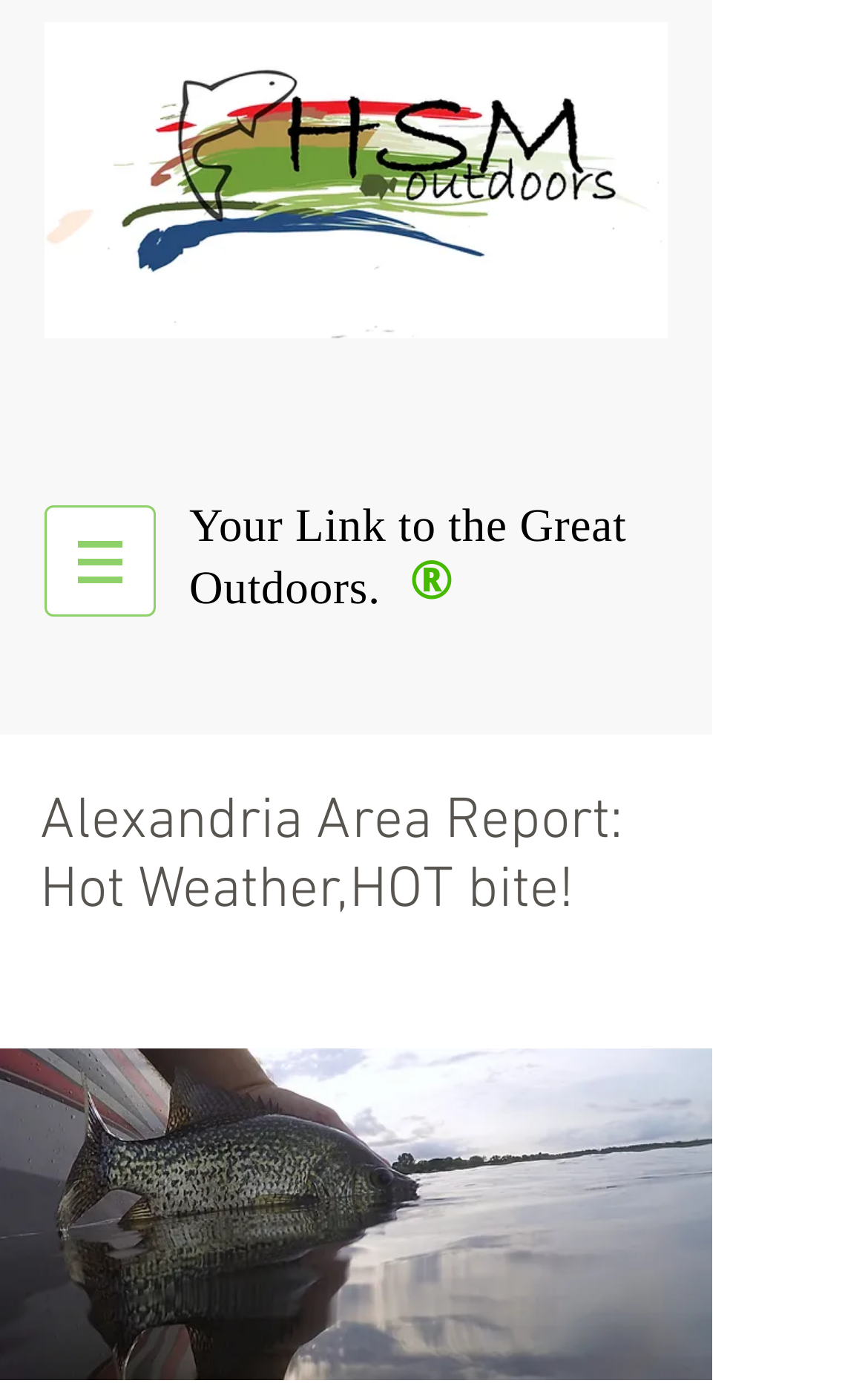What is the symbol displayed next to the 'Site' navigation button?
Refer to the image and provide a thorough answer to the question.

I found the answer by looking at the navigation section of the webpage, where I saw a button with the text 'Site' and an image next to it. The image is an icon, which is represented by the symbol.